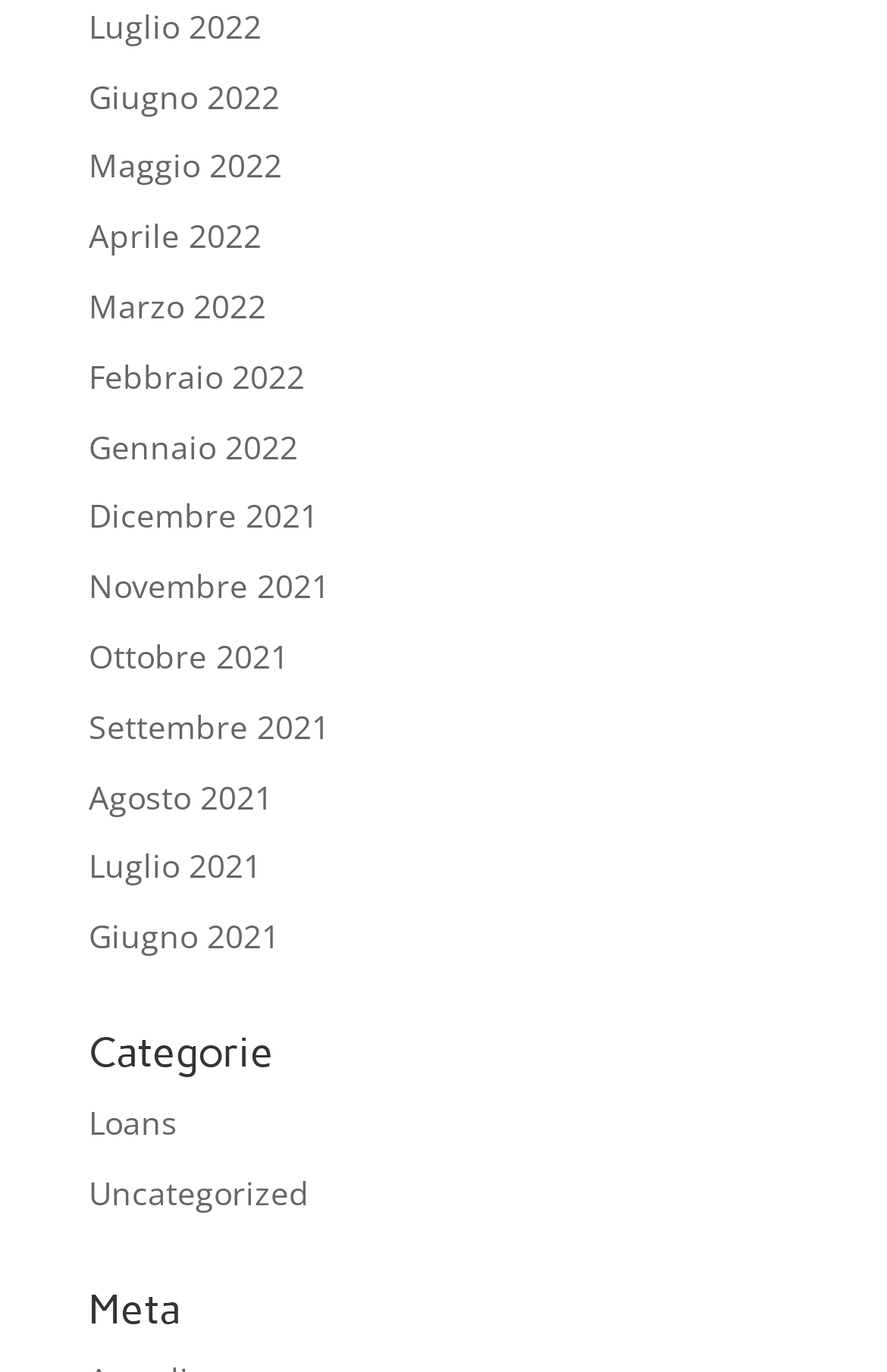Please identify the bounding box coordinates of the clickable area that will allow you to execute the instruction: "browse Loans category".

[0.1, 0.802, 0.2, 0.834]